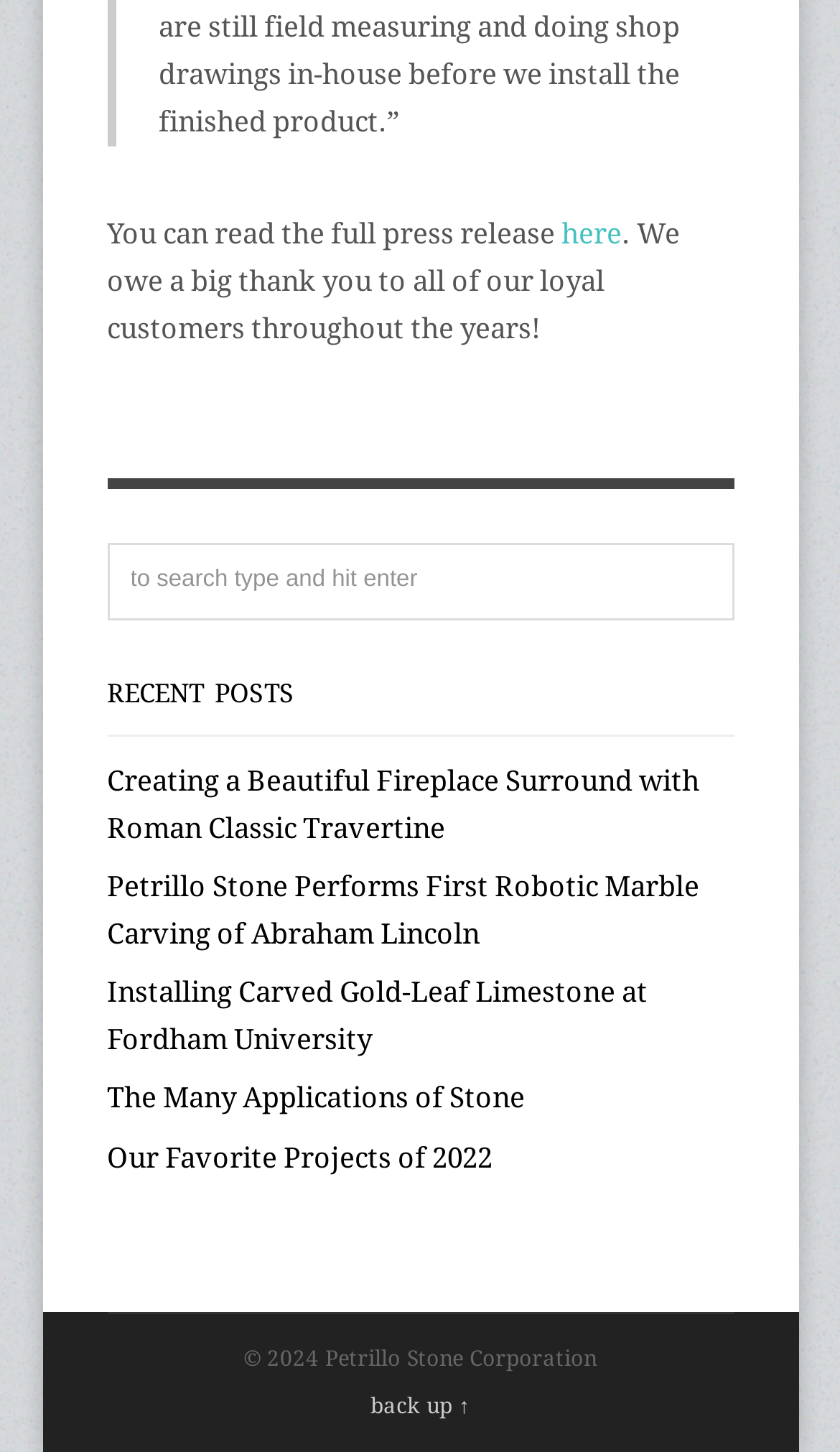Respond to the question with just a single word or phrase: 
What is the copyright year of the webpage?

2024